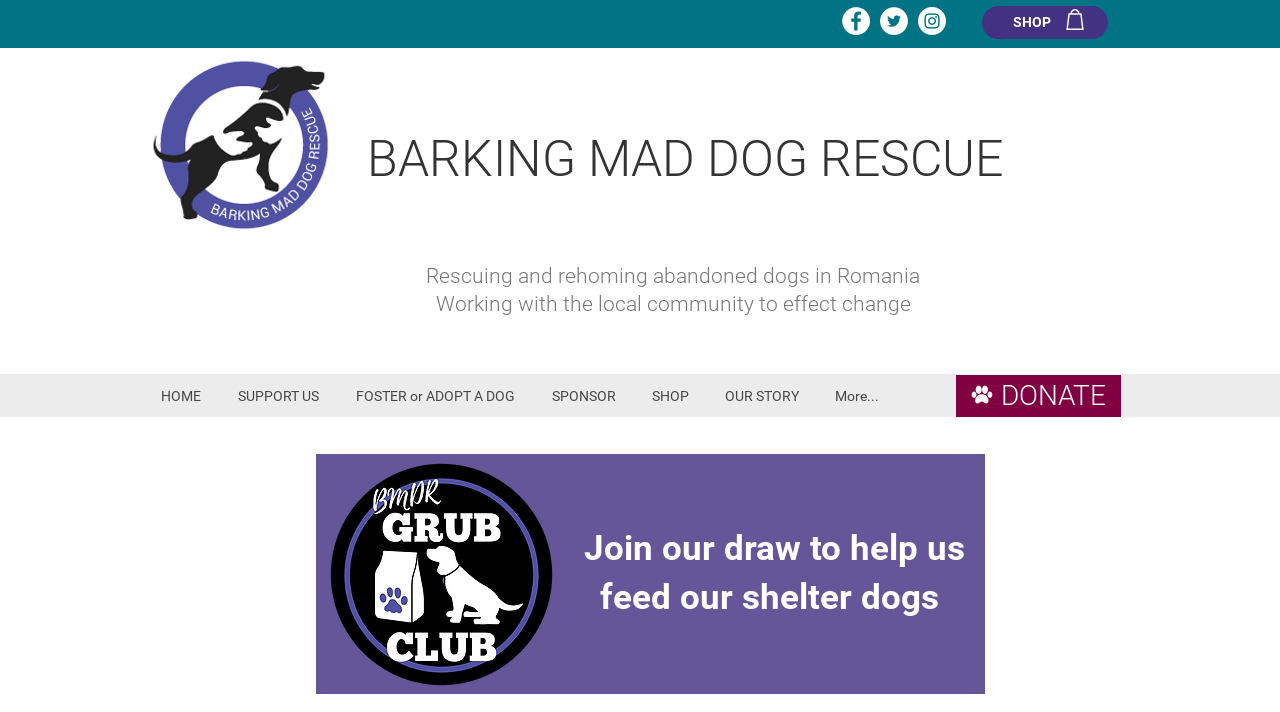Determine the main headline of the webpage and provide its text.

BARKING MAD DOG RESCUE